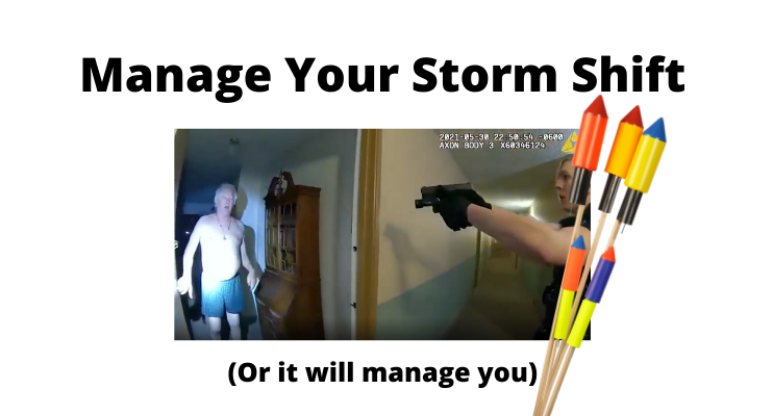What is the main theme of the image?
Provide a detailed and extensive answer to the question.

The image titled 'Manage Your Storm Shift (Or it will manage you)' visually emphasizes the concept of regulating one's emotional responses during conflict situations, highlighting the importance of making conscious choices in moments of crisis, which aligns with the themes of conflict management and emotional regulation discussed in the associated text.